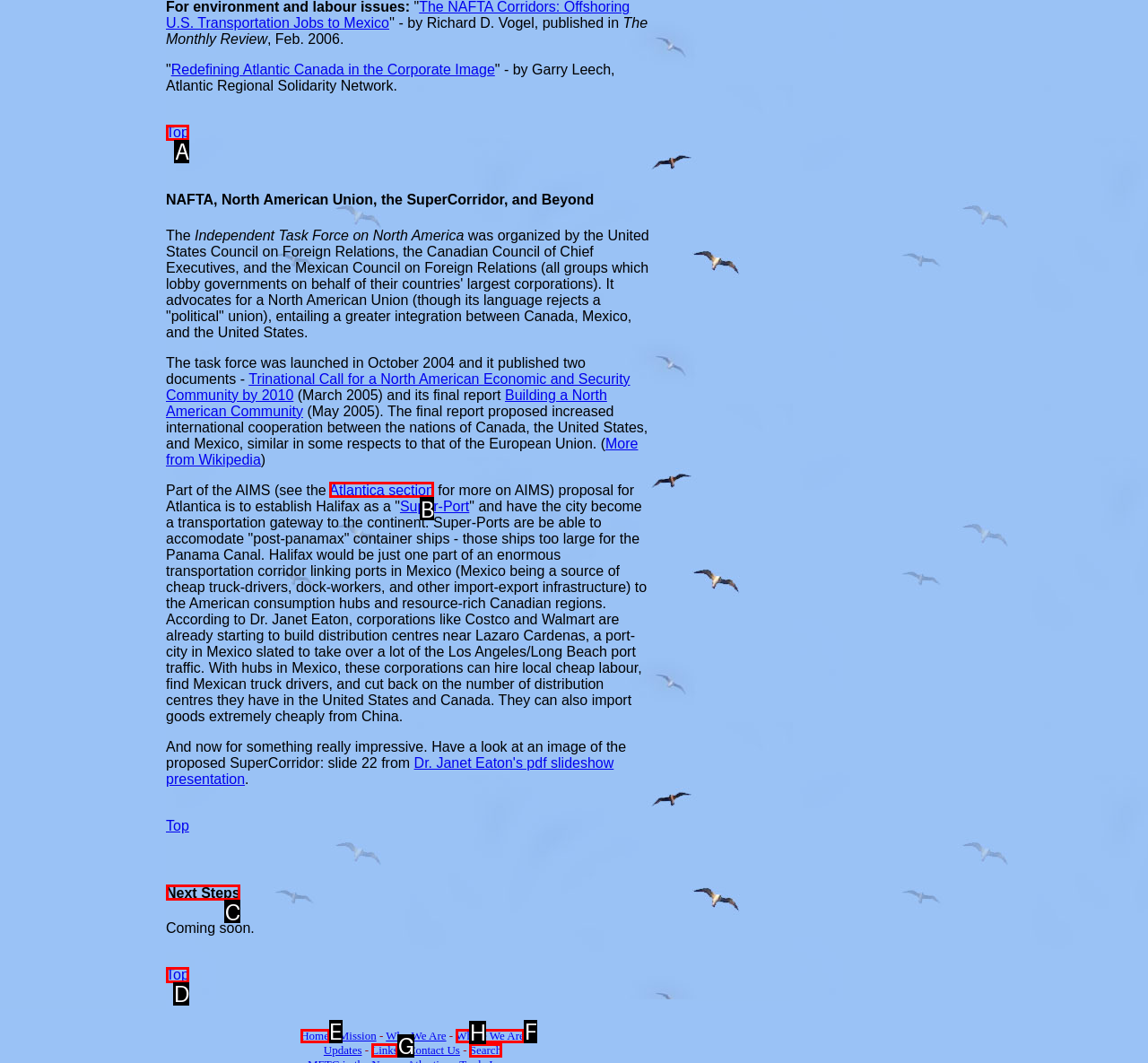Point out the option that needs to be clicked to fulfill the following instruction: Click the 'Home' link
Answer with the letter of the appropriate choice from the listed options.

E